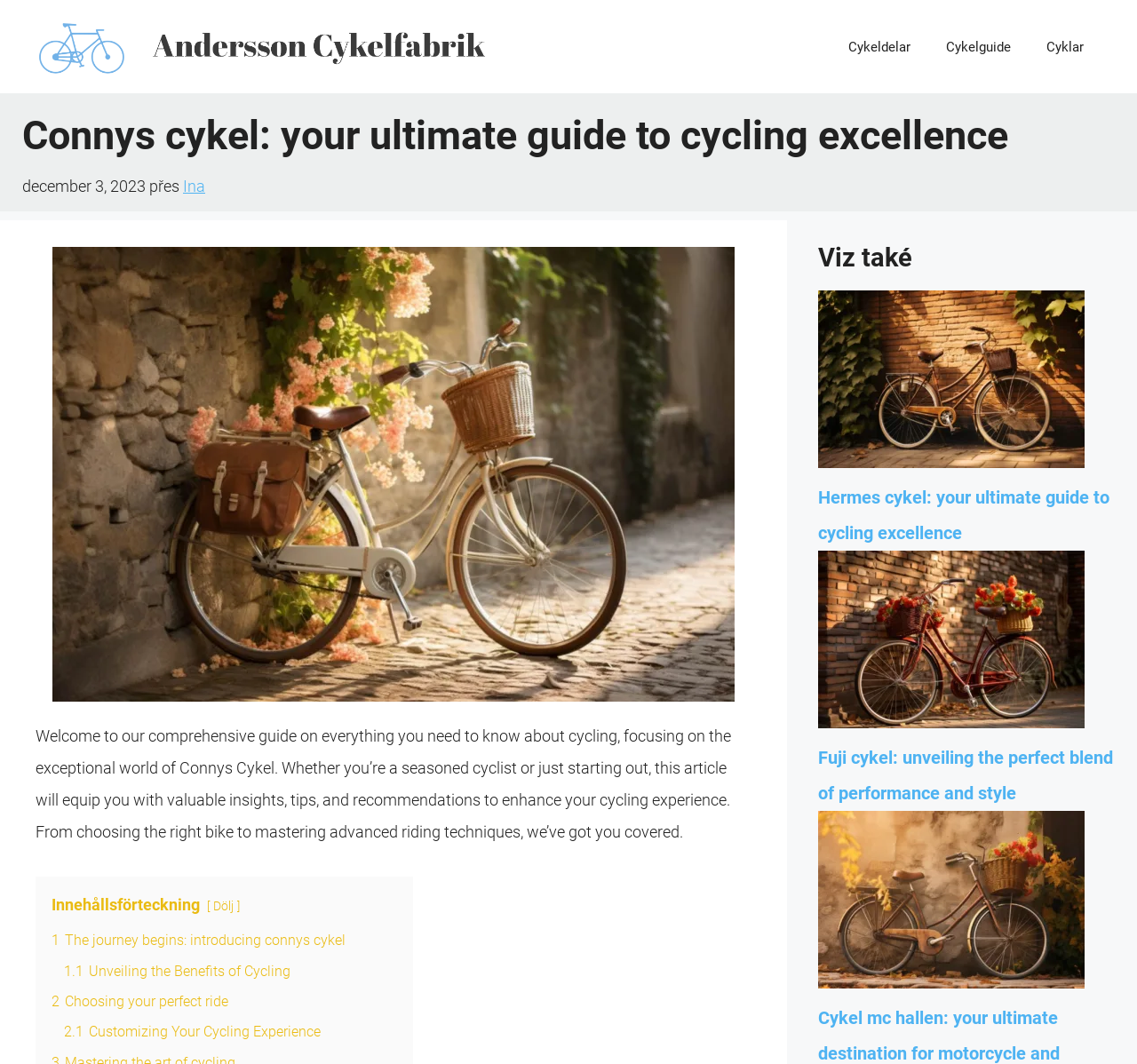Describe every aspect of the webpage comprehensively.

The webpage is a comprehensive guide to cycling, focusing on Connys Cykel. At the top, there is a banner with a link to Andersson Cykelfabrik, accompanied by an image of the same name. To the right of the banner, a primary navigation menu is located, containing links to Cykeldelar, Cykelguide, and Cyklar.

Below the banner, a heading reads "Connys cykel: your ultimate guide to cycling excellence." Next to the heading, a time element displays the date "December 3, 2023." A static text "přes" is positioned to the right of the time element, followed by a link to "Ina."

The main content of the webpage is an article that welcomes readers to a comprehensive guide on everything they need to know about cycling, focusing on Connys Cykel. The article provides valuable insights, tips, and recommendations to enhance the cycling experience, covering topics from choosing the right bike to mastering advanced riding techniques.

Below the article's introduction, a table of contents is provided, with links to various sections, including "The journey begins: introducing connys cykel," "Choosing your perfect ride," and more.

On the right side of the webpage, a section titled "Viz také" (meaning "See also" in Czech) is located, containing links to other guides, including "Hermes cykel: your ultimate guide to cycling excellence," "Fuji cykel: unveiling the perfect blend of performance and style," and "Cykel mc hallen: your ultimate destination for motorcycle and bicycle enthusiasts." Each of these links is accompanied by an image.